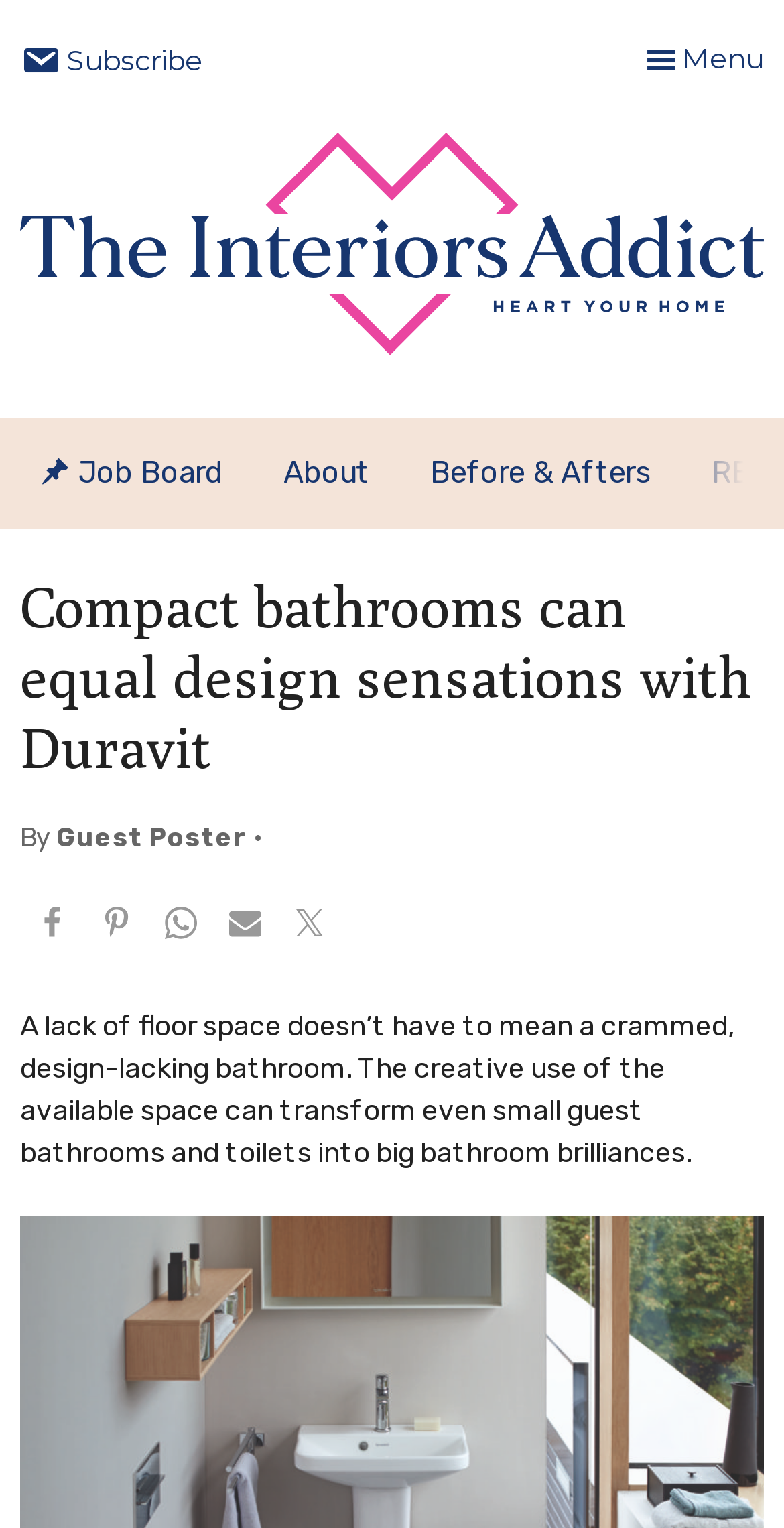Predict the bounding box coordinates of the area that should be clicked to accomplish the following instruction: "Go to 'Job Board'". The bounding box coordinates should consist of four float numbers between 0 and 1, i.e., [left, top, right, bottom].

[0.051, 0.273, 0.285, 0.345]